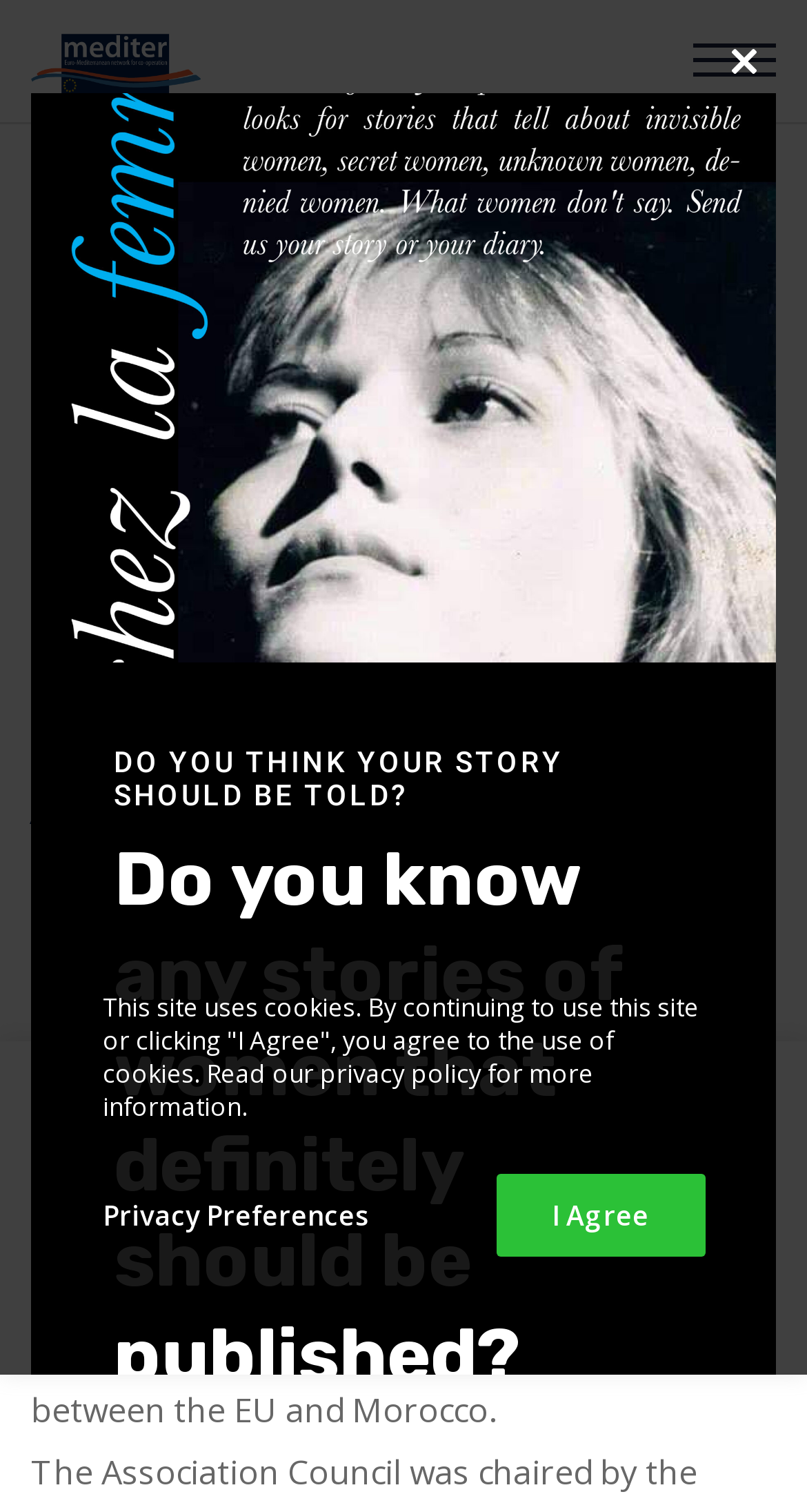What is the button at the top right corner of the webpage for?
Can you provide a detailed and comprehensive answer to the question?

The button at the top right corner of the webpage has the text 'CLOSE THIS MODULE', indicating that it is used to close the current module or section of the webpage.